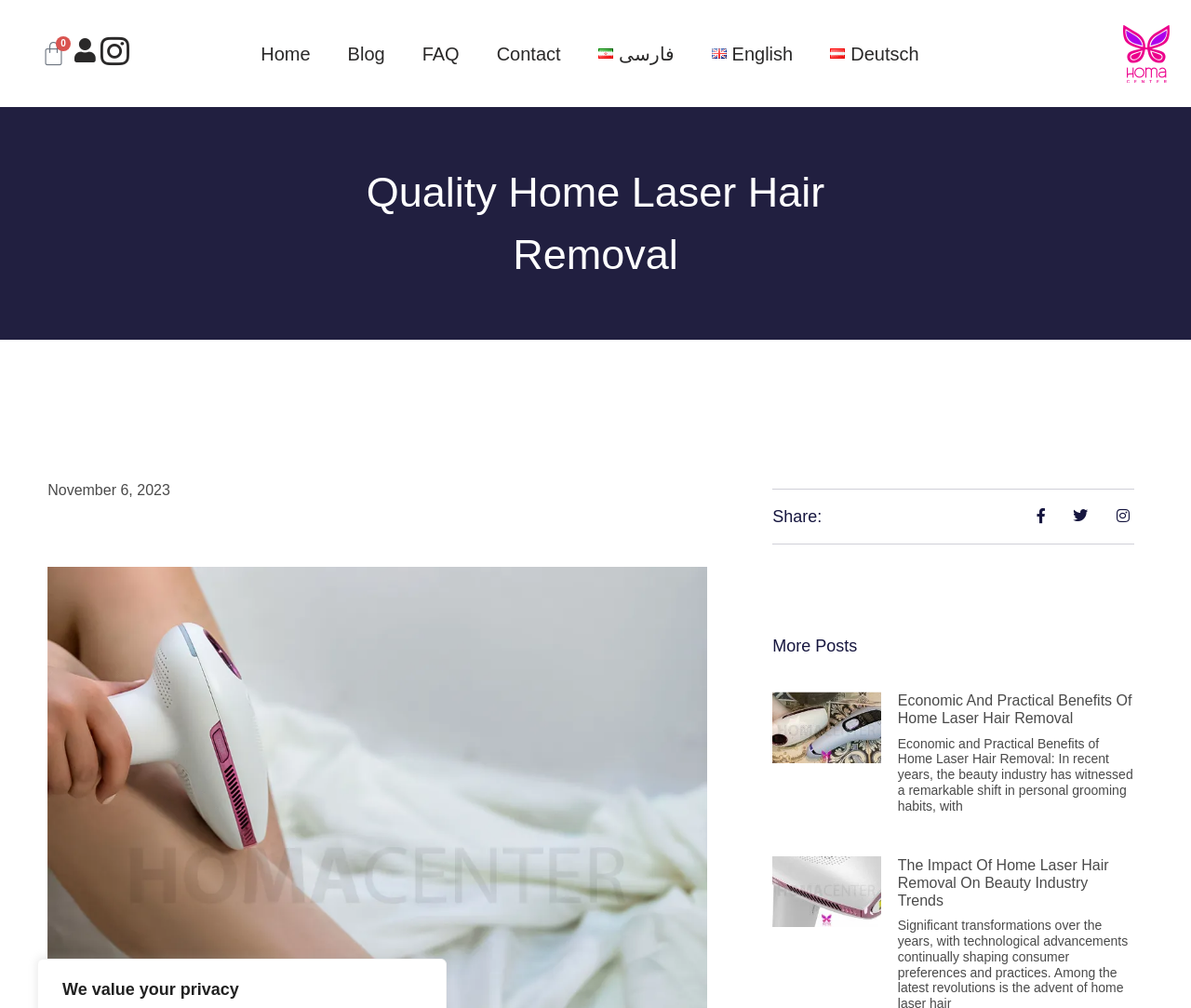Look at the image and write a detailed answer to the question: 
What is the website's primary language?

I determined the primary language by looking at the language options provided at the top of the webpage, which include English, Deutsch, and فارسی. Since English is the first option, I assume it is the primary language.